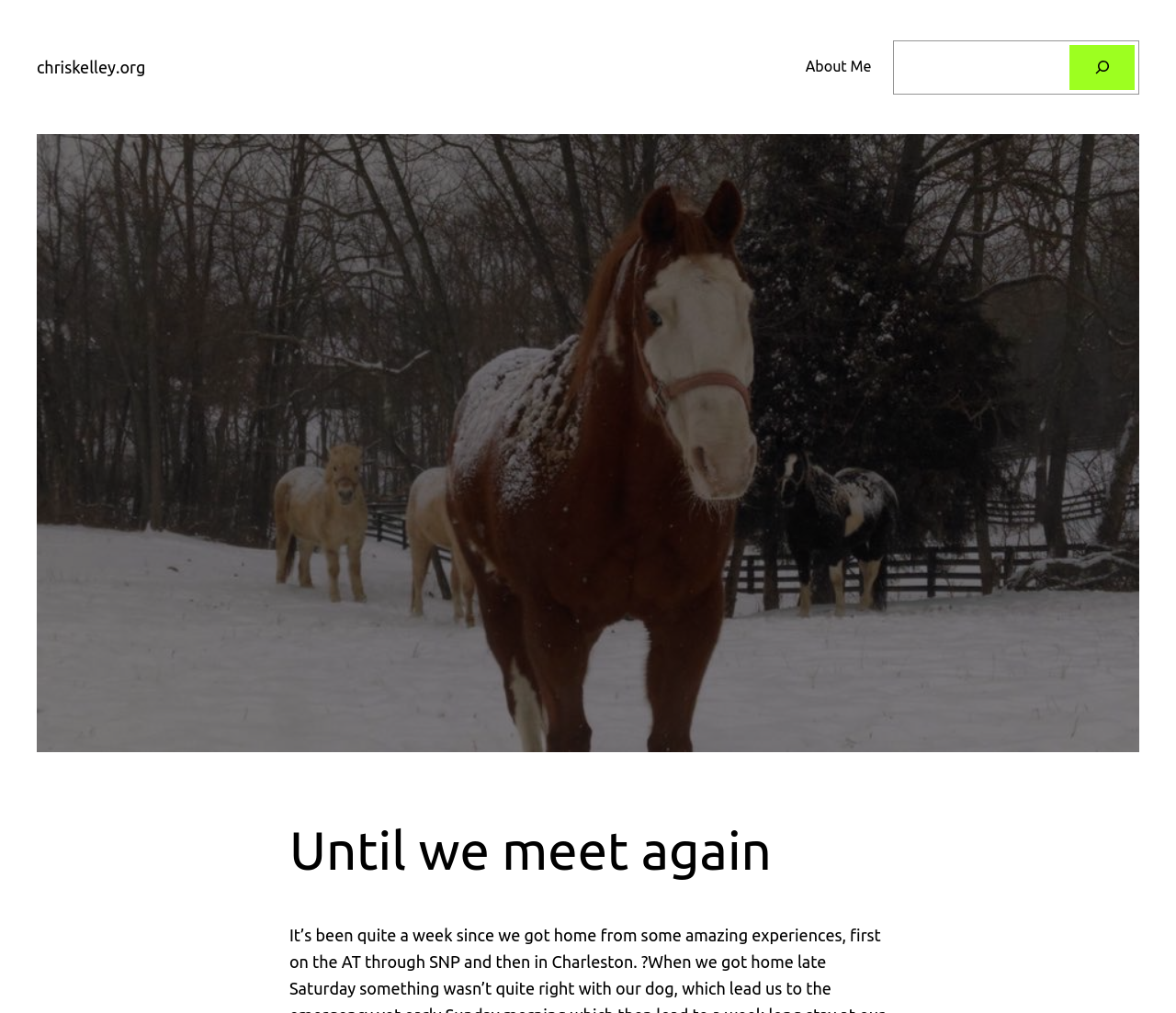Locate the bounding box of the UI element with the following description: "chriskelley.org".

[0.031, 0.057, 0.124, 0.075]